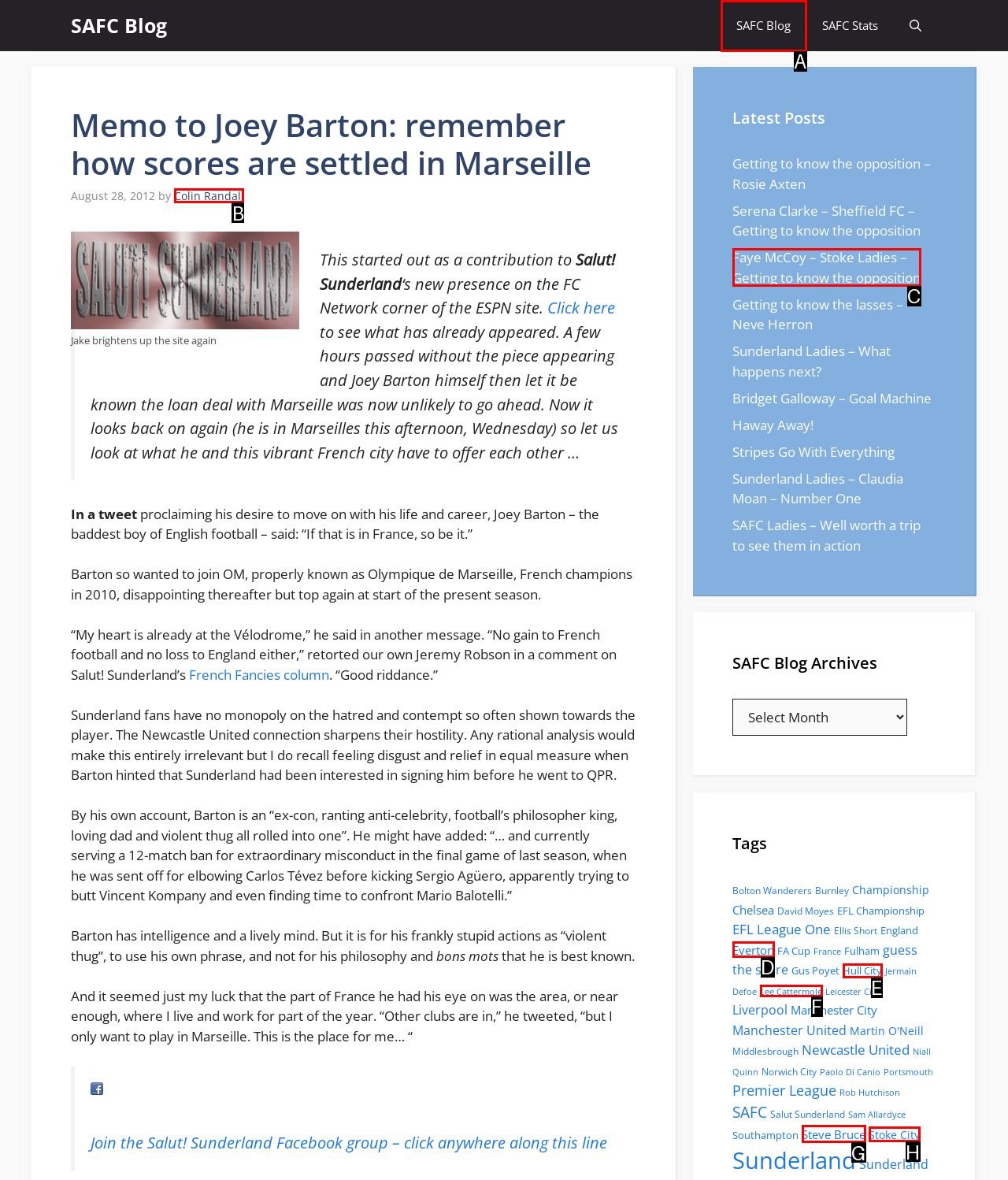Show which HTML element I need to click to perform this task: Read the article by Colin Randall Answer with the letter of the correct choice.

B